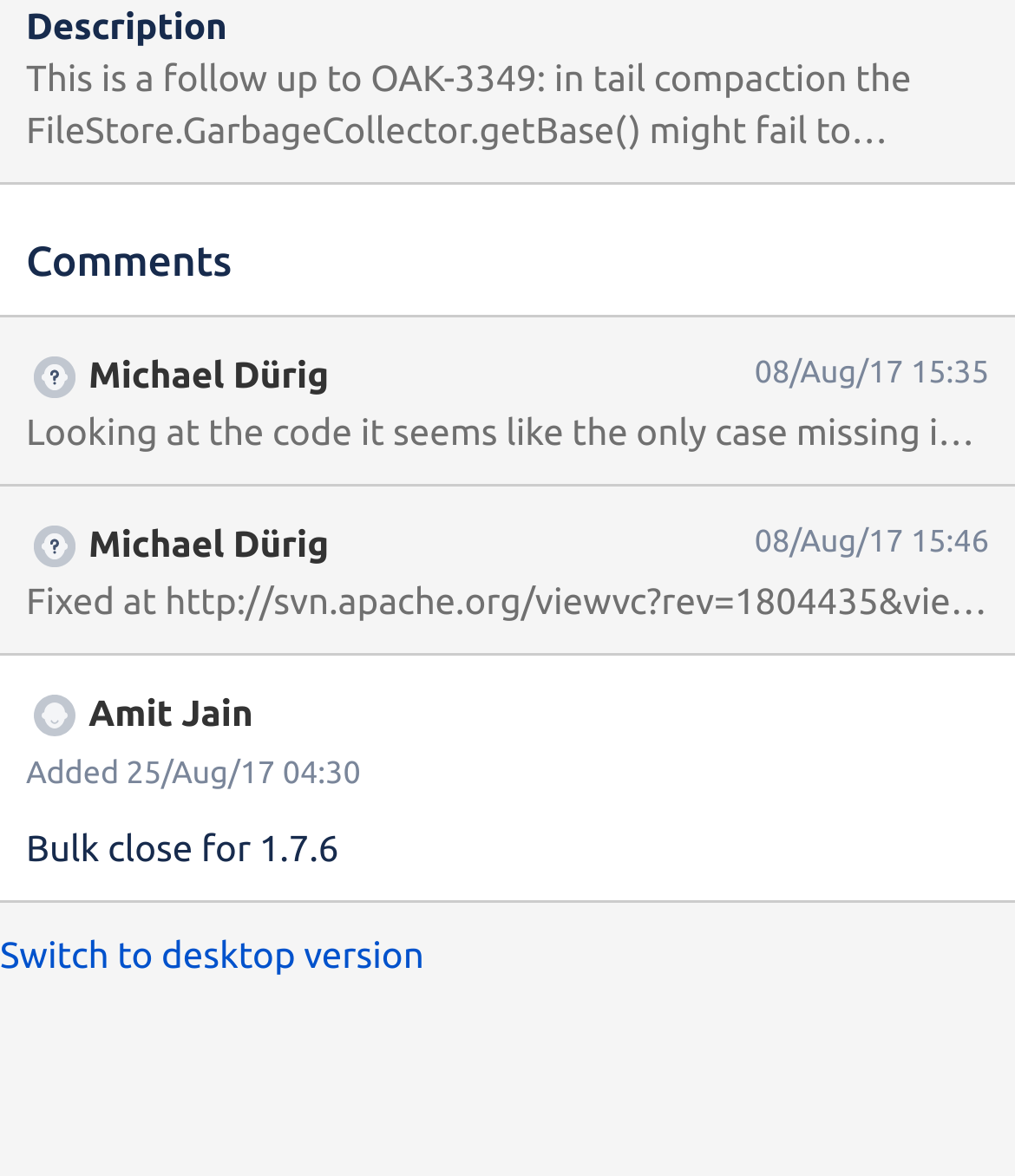Provide the bounding box coordinates for the UI element described in this sentence: "Switch to desktop version". The coordinates should be four float values between 0 and 1, i.e., [left, top, right, bottom].

[0.0, 0.792, 0.418, 0.827]